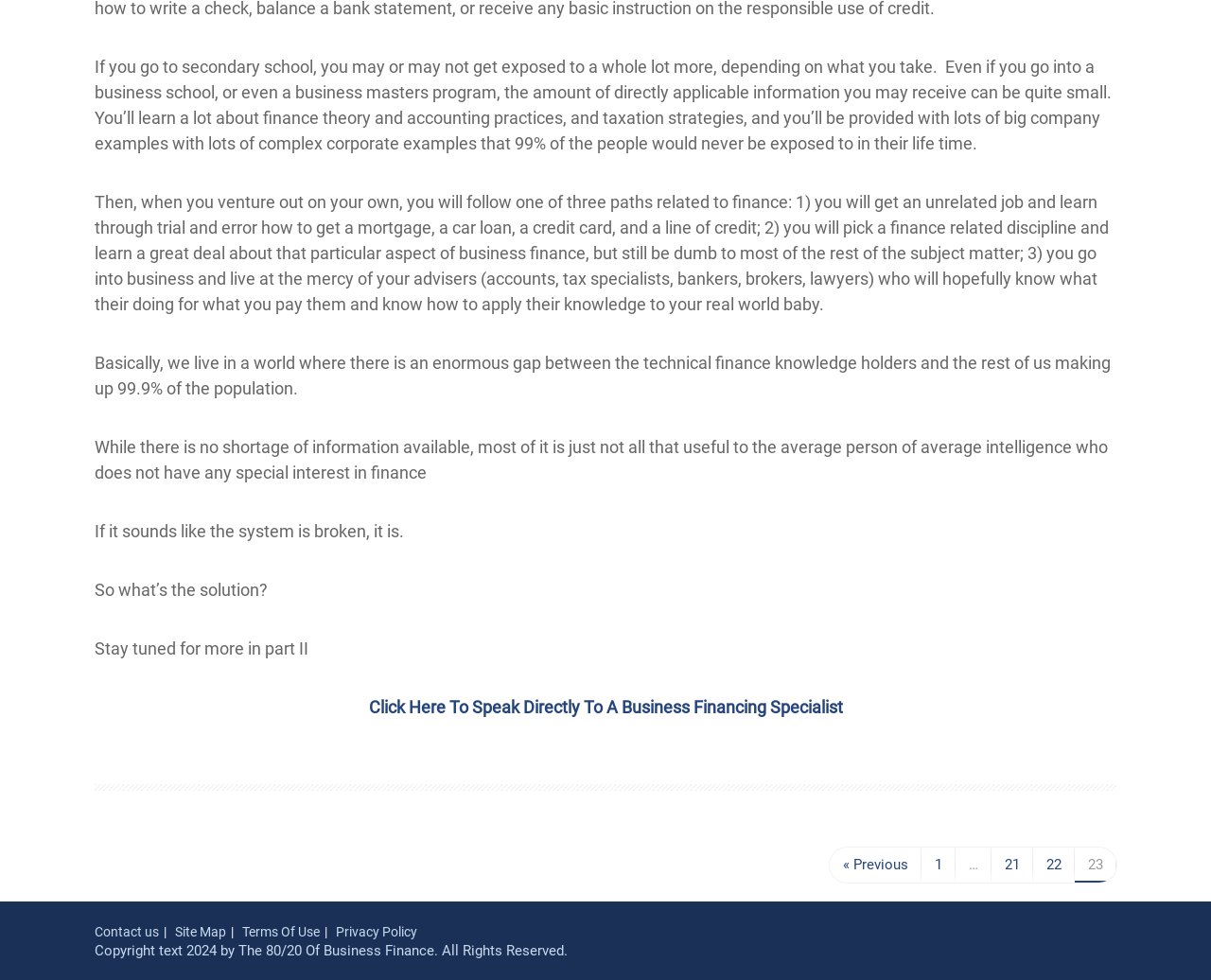How many pages are there in this article?
Answer the question with a single word or phrase by looking at the picture.

At least 23